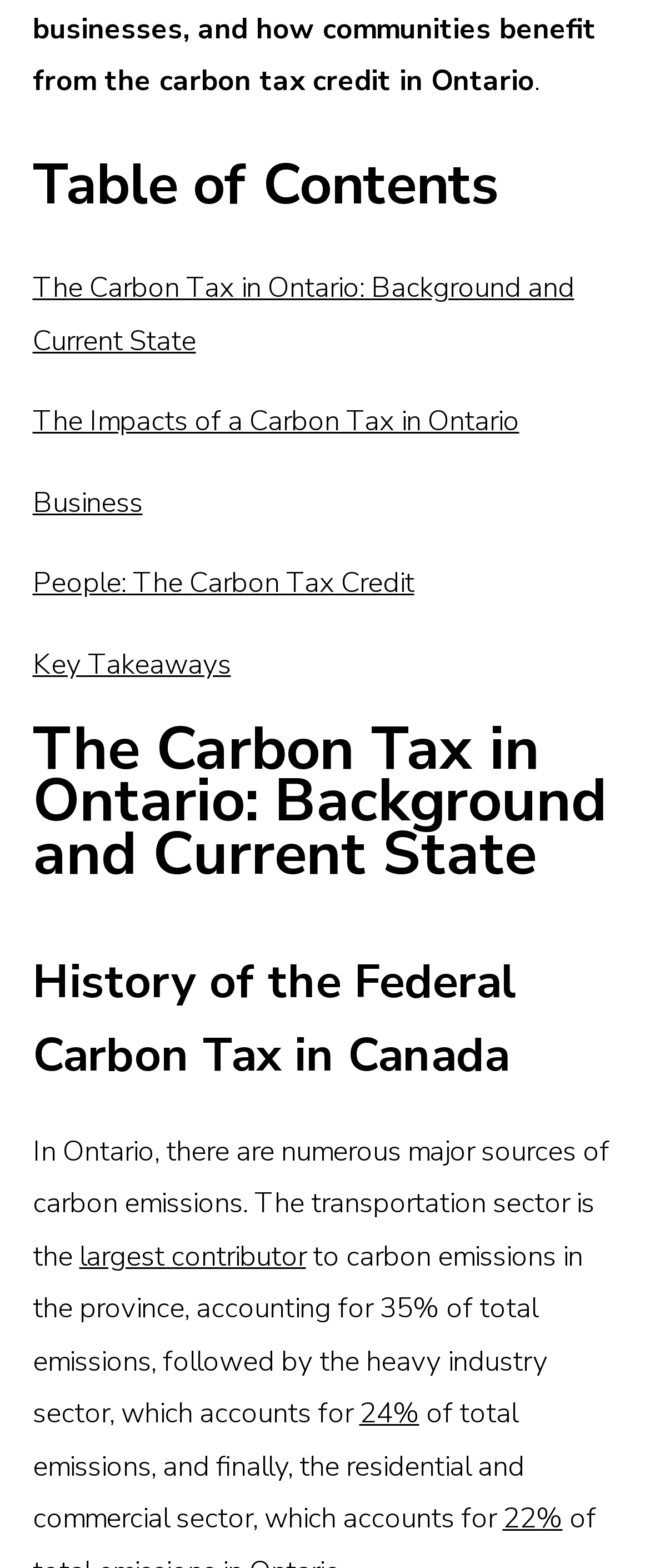What is the largest contributor to carbon emissions in Ontario?
Offer a detailed and exhaustive answer to the question.

According to the webpage, the transportation sector is the largest contributor to carbon emissions in Ontario, accounting for 35% of total emissions.